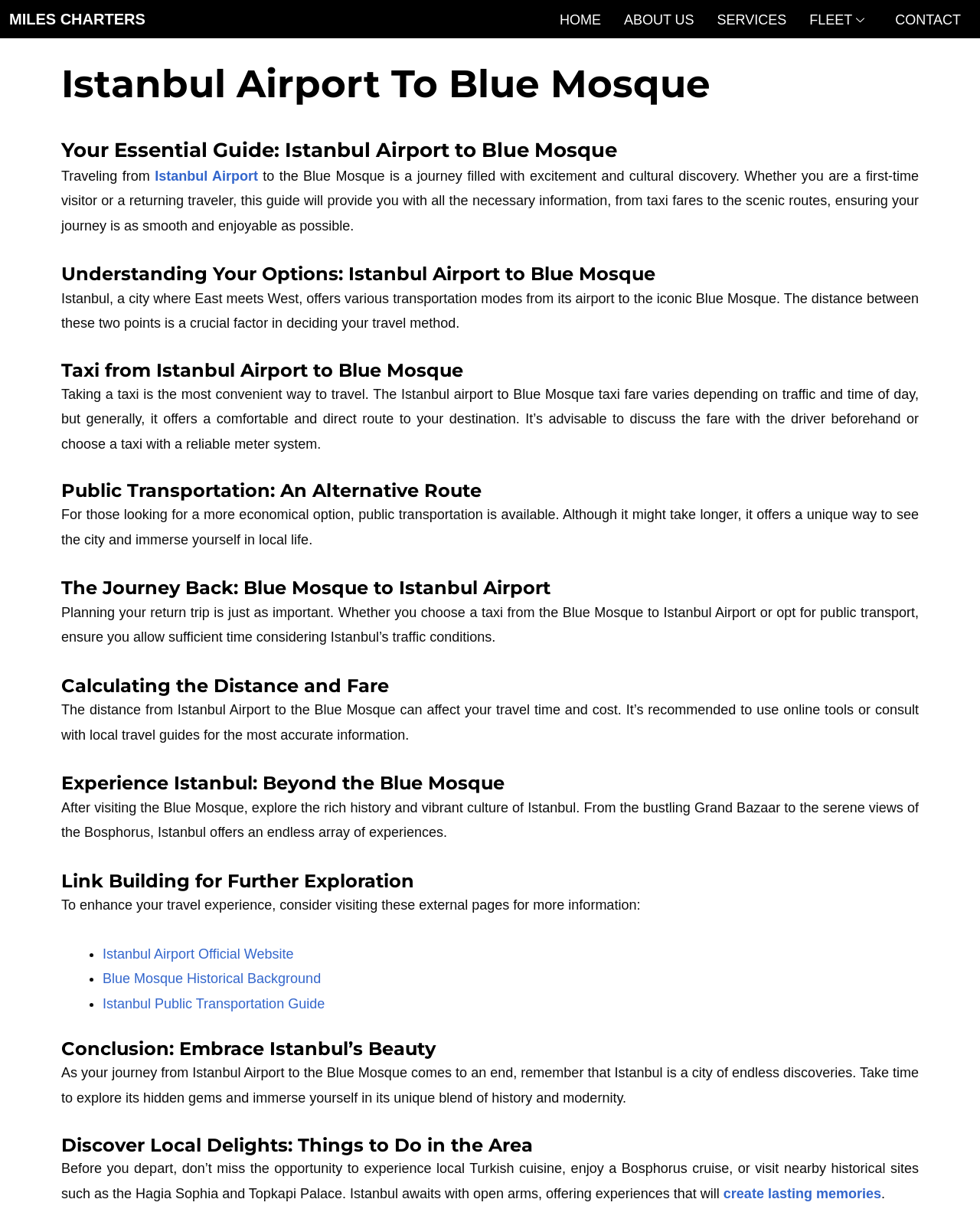Using the provided element description: "create lasting memories", determine the bounding box coordinates of the corresponding UI element in the screenshot.

[0.738, 0.97, 0.899, 0.983]